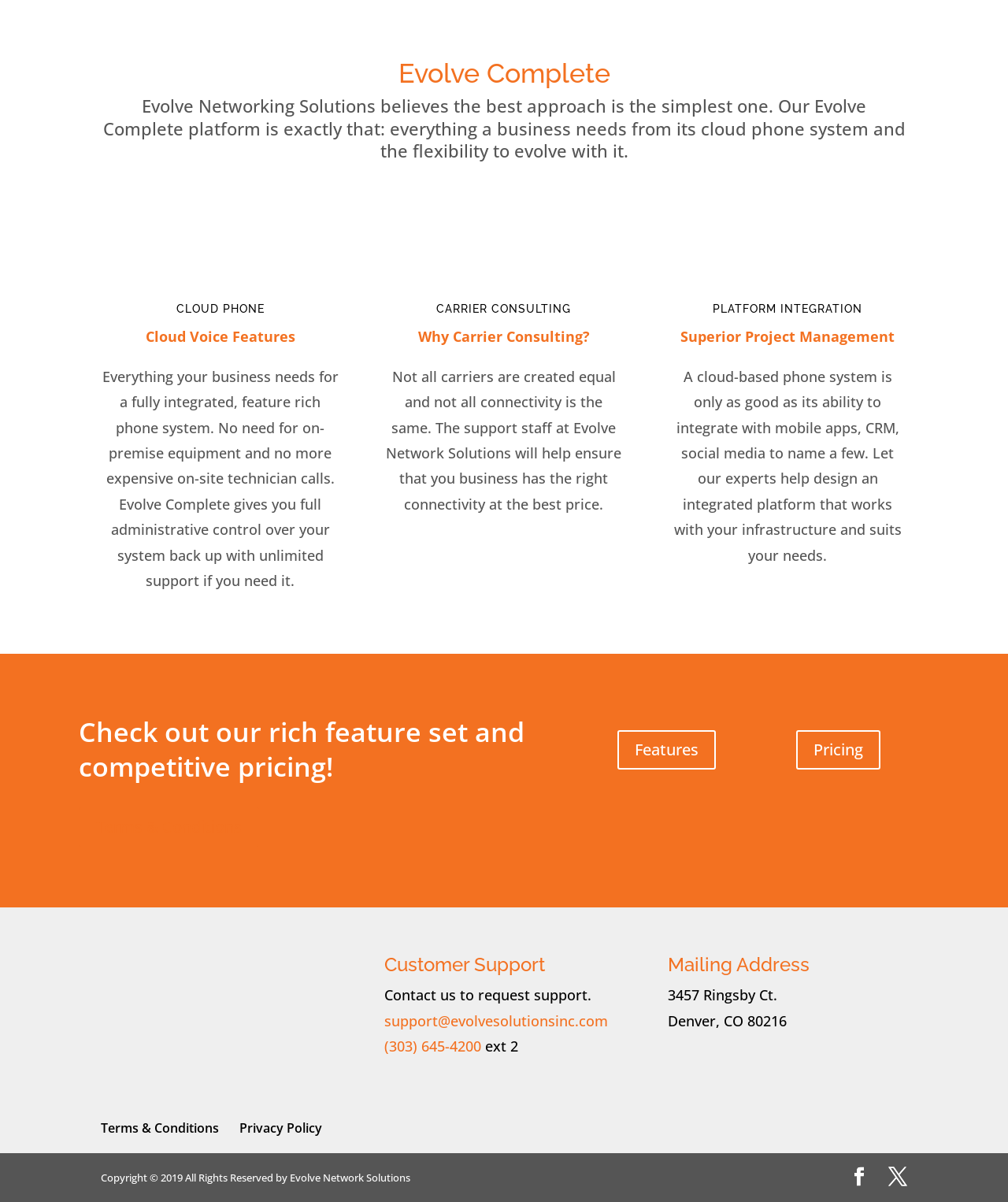Find the bounding box coordinates for the area that should be clicked to accomplish the instruction: "Contact 'support@evolvesolutionsinc.com'".

[0.381, 0.841, 0.603, 0.857]